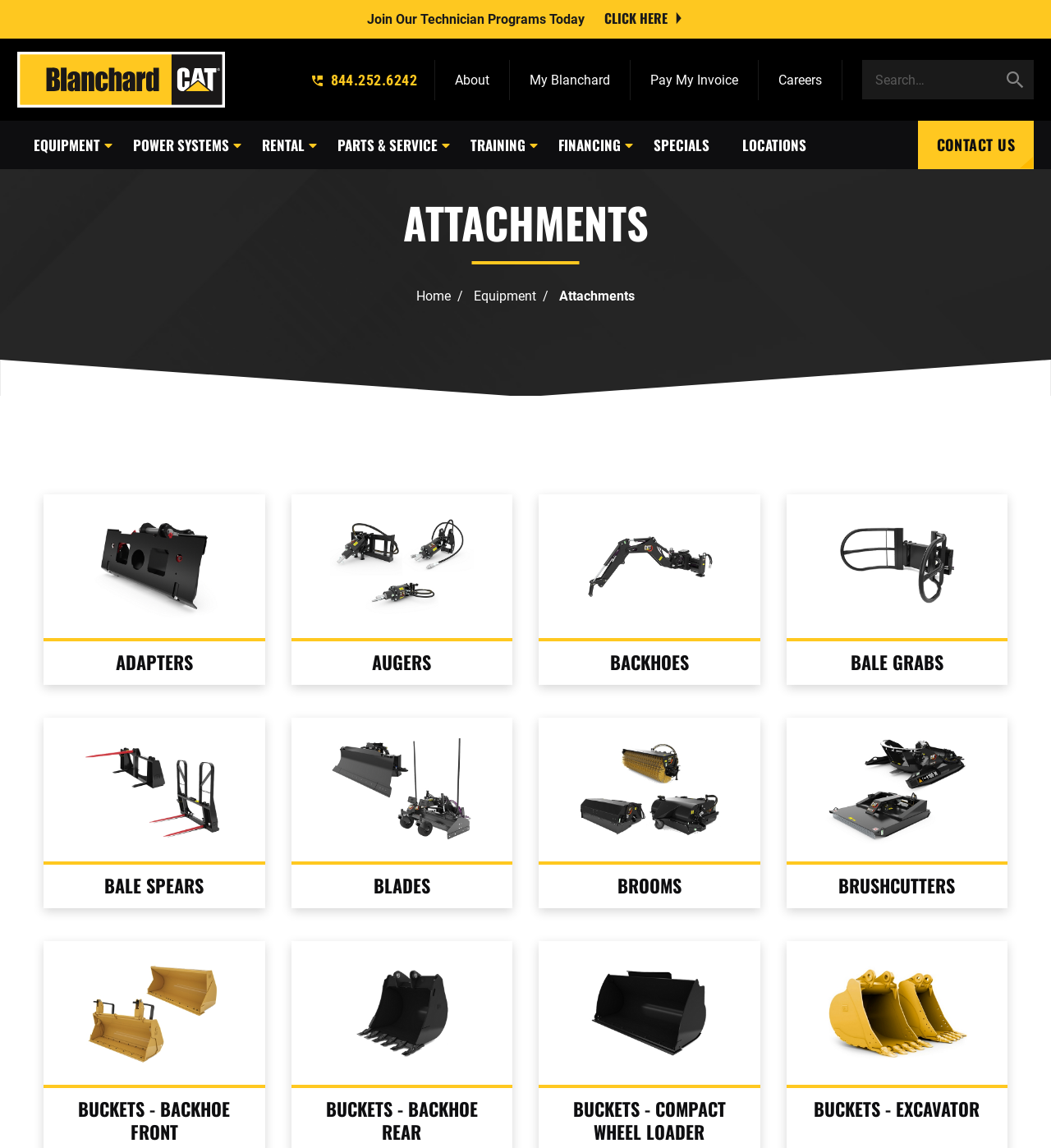Provide your answer in one word or a succinct phrase for the question: 
What is the purpose of the search box?

To search the website